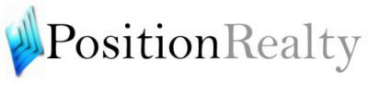What industry does Position Realty specialize in?
Please give a detailed and thorough answer to the question, covering all relevant points.

The caption clearly states that Position Realty specializes in facilitating property transactions and providing valuable market insights, which indicates that the company operates in the real estate industry.